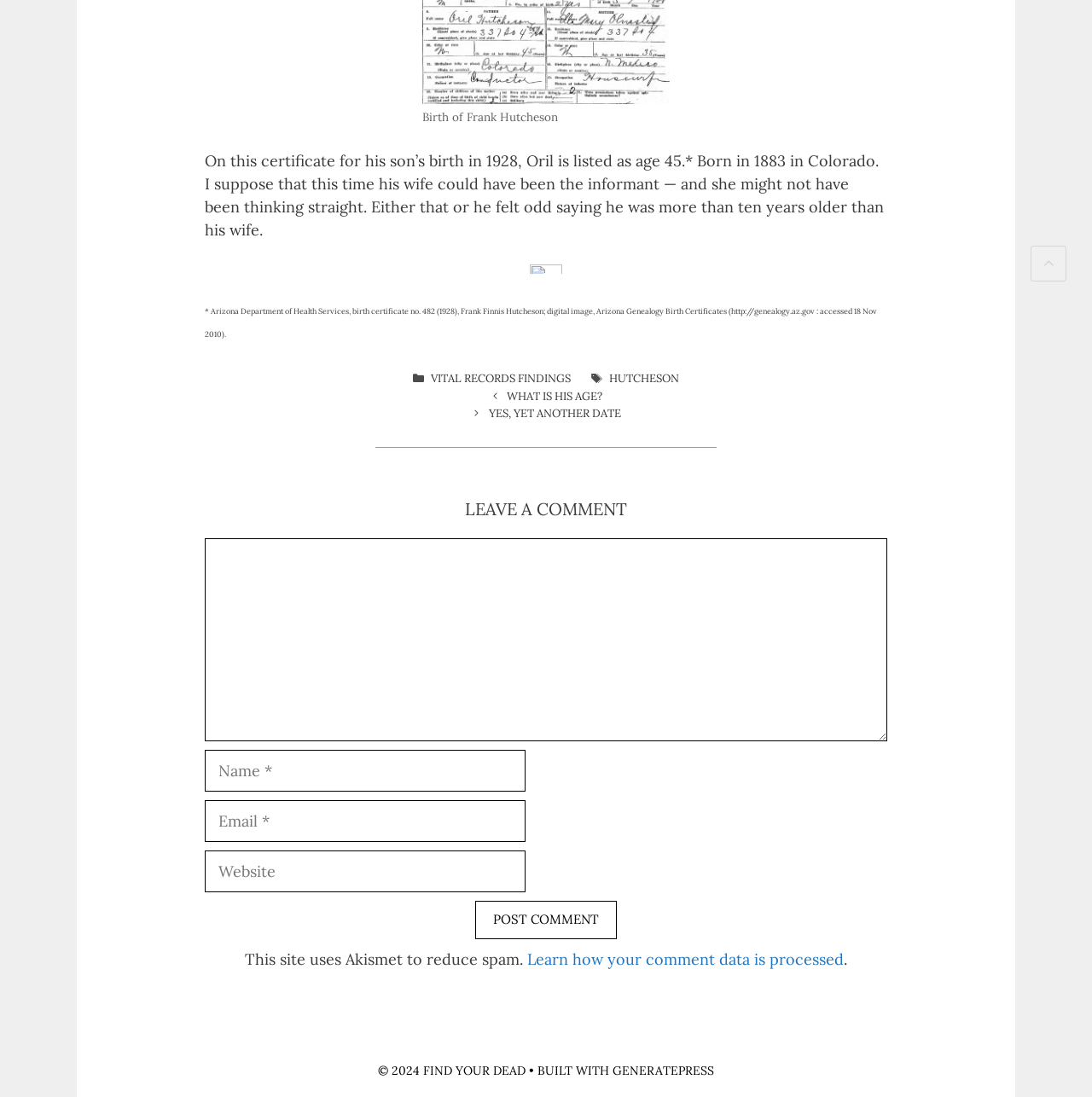Find and indicate the bounding box coordinates of the region you should select to follow the given instruction: "Click the 'Scroll back to top' link".

[0.944, 0.224, 0.977, 0.257]